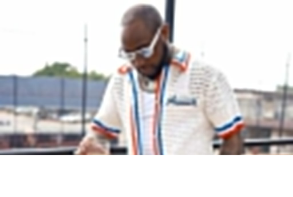Explain the image with as much detail as possible.

The image features a stylish individual dressed in a colorful, patterned shirt with distinctive stripes. The person's gaze is directed downwards, possibly focused on their attire or engaged in an activity. The background hints at an urban setting, with structures and greenery visible, complementing the casual yet fashionable vibe of the subject. This image is part of a broader discussion relating to the Nigerian music scene, specifically connected to the article titled "Davido Is Doing Good And Fine — Peruzzi Reveals." The article likely explores insights about the artist Davido, his recent activities, and updates regarding his well-being, suggesting a positive narrative that resonates with fans and followers.